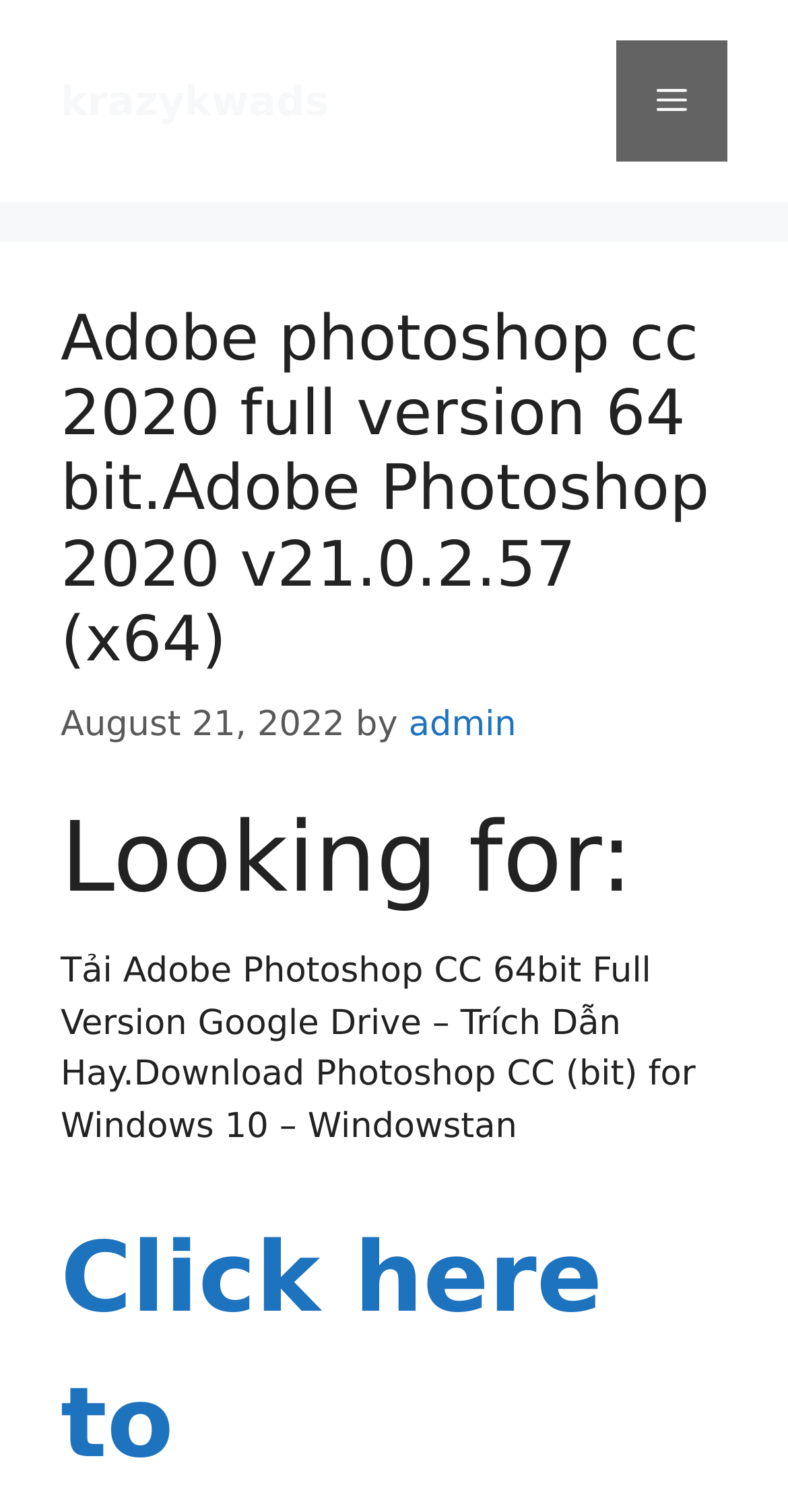Identify the bounding box coordinates for the UI element described as follows: "title="Home"". Ensure the coordinates are four float numbers between 0 and 1, formatted as [left, top, right, bottom].

None